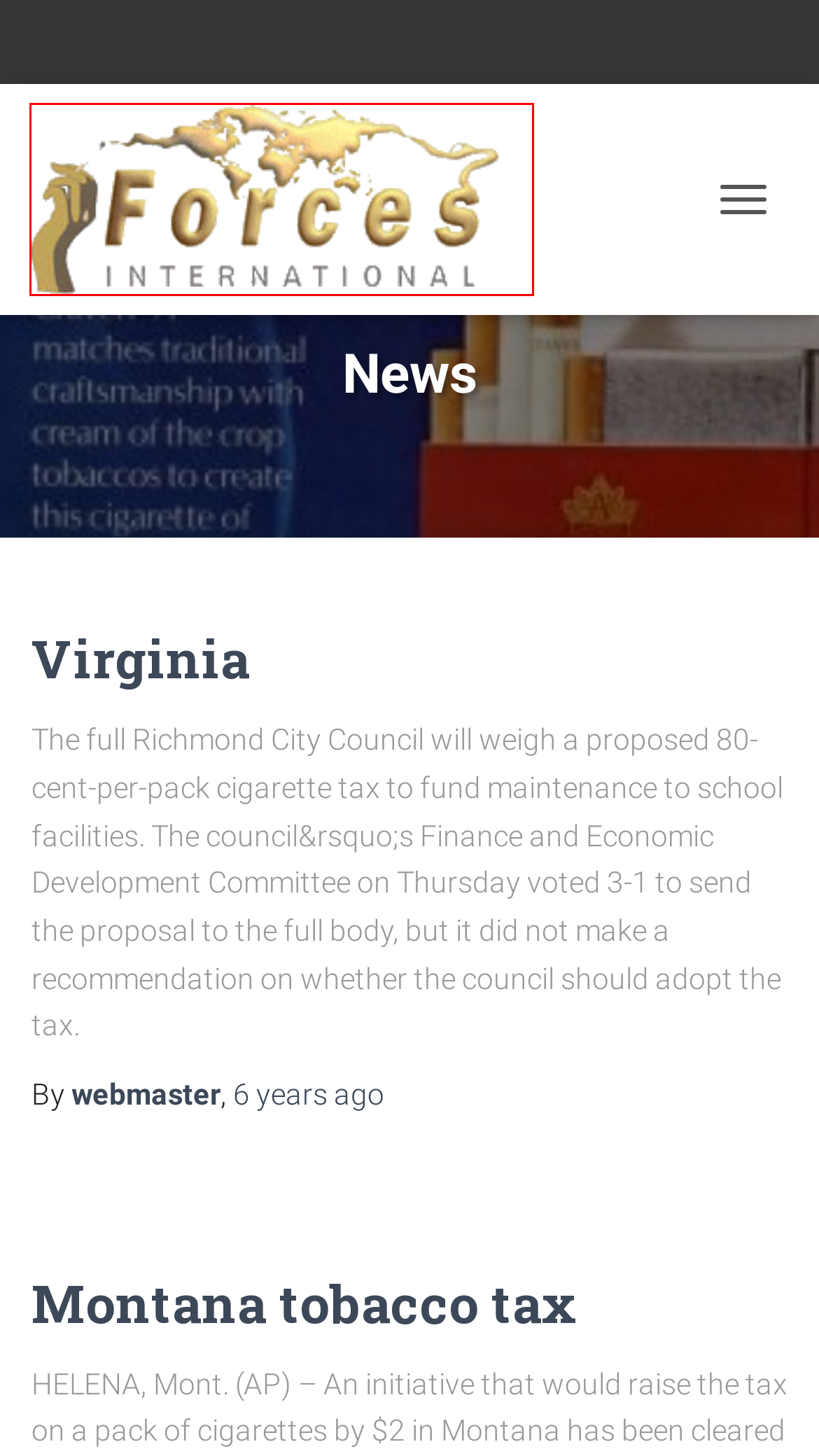With the provided screenshot showing a webpage and a red bounding box, determine which webpage description best fits the new page that appears after clicking the element inside the red box. Here are the options:
A. September 2016 - Forces International
B. Virginia - Forces International
C. California - Forces International
D. December 2012 - Forces International
E. Home - Forces International
F. October 2015 - Forces International
G. webmaster, Author at Forces International
H. February 2018 - Forces International

E